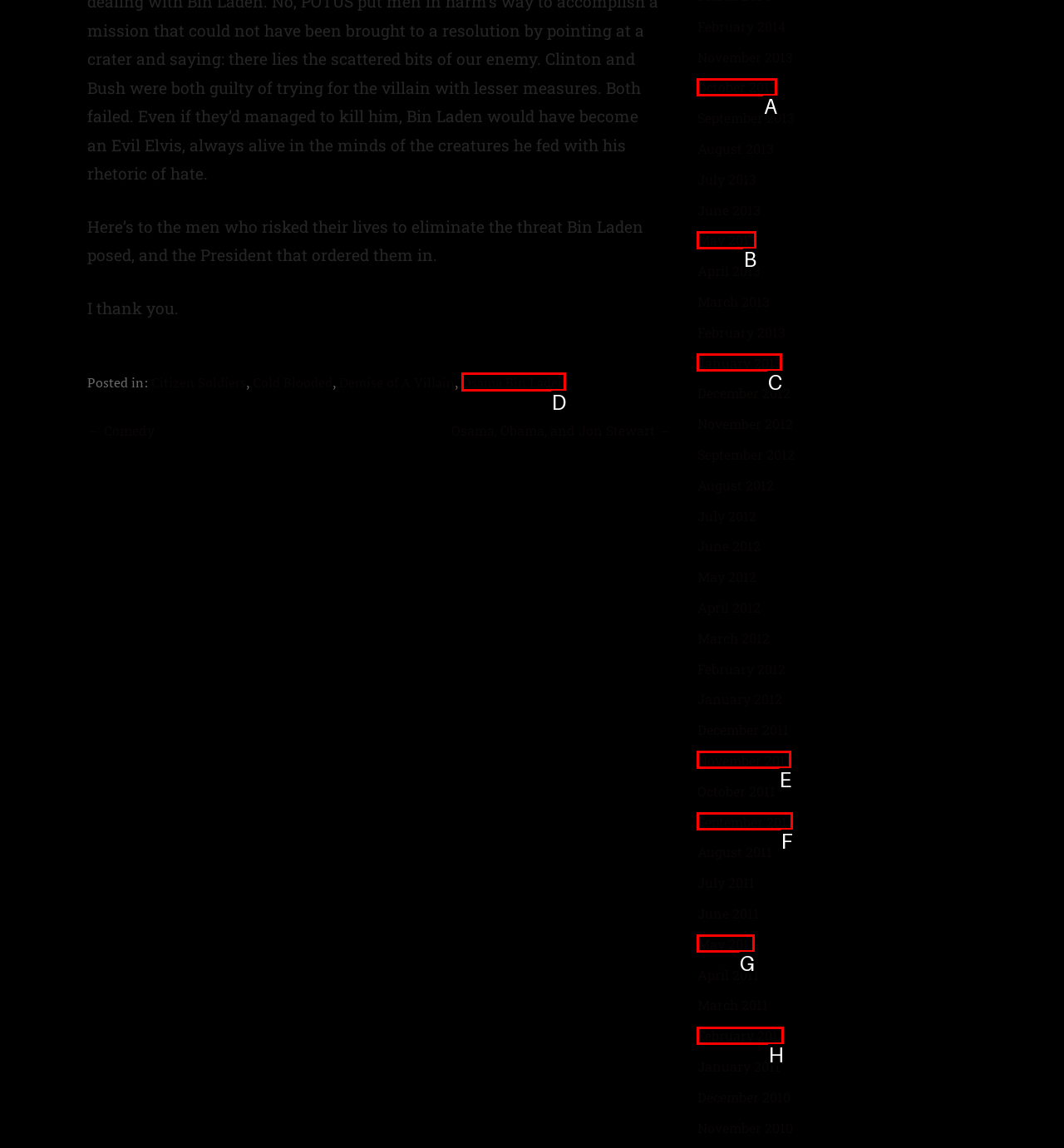Identify the HTML element I need to click to complete this task: Click on the 'Osama Bin Laden' tag Provide the option's letter from the available choices.

D